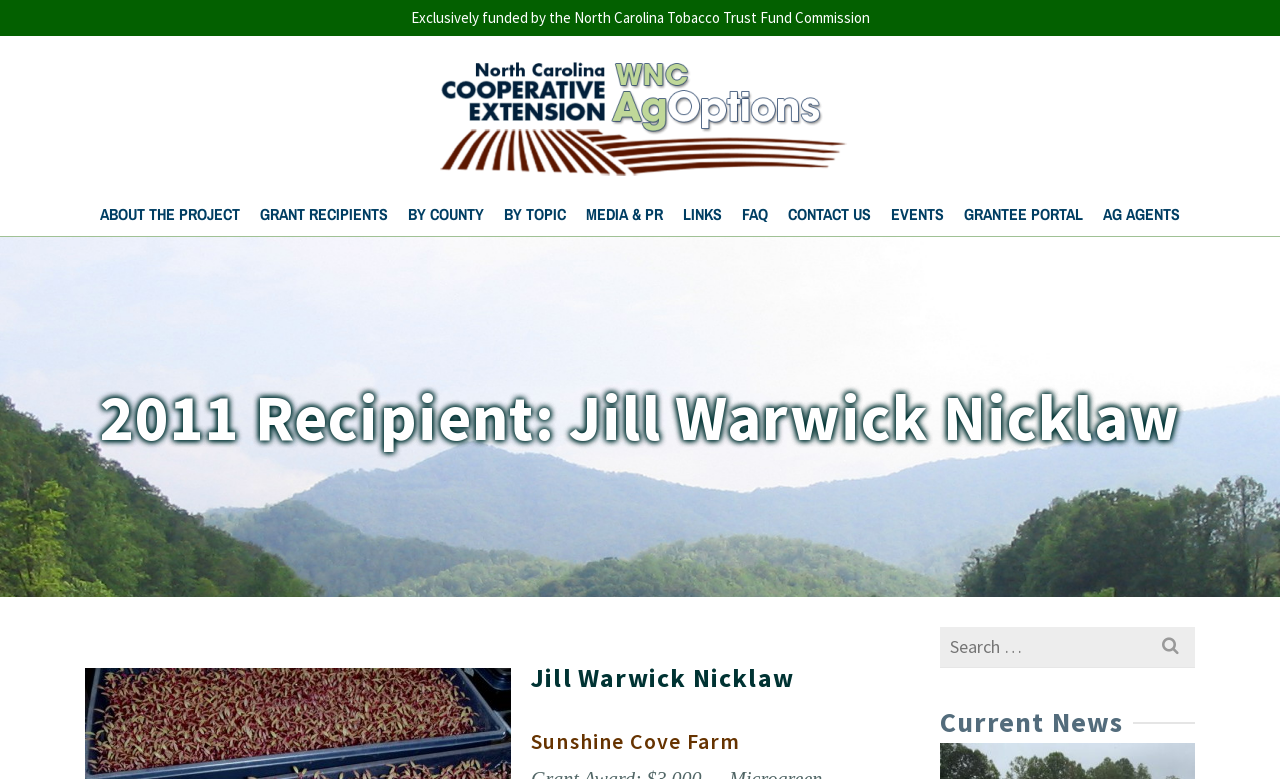How many links are in the top navigation menu?
Answer the question with a single word or phrase, referring to the image.

10